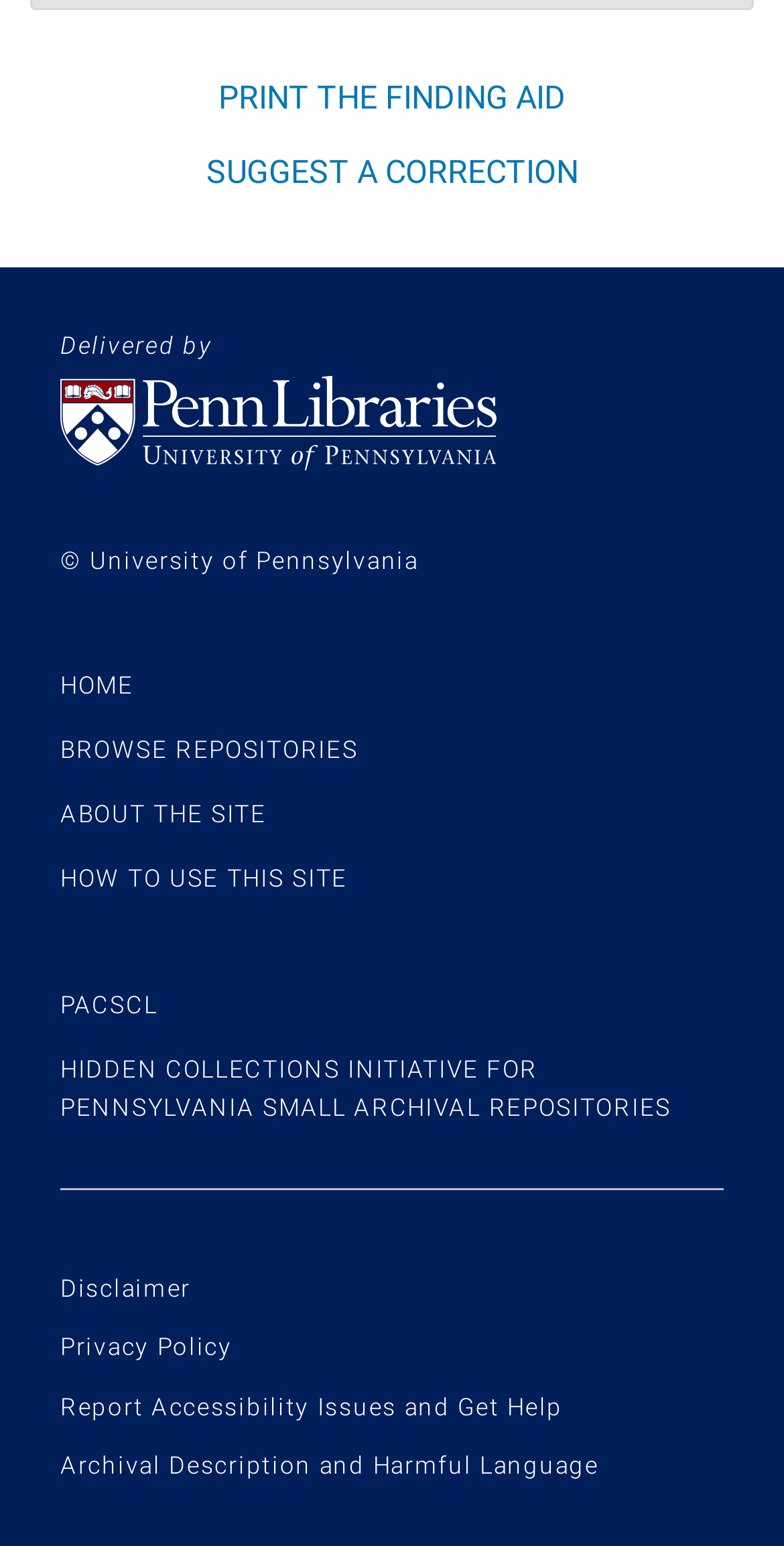Kindly determine the bounding box coordinates of the area that needs to be clicked to fulfill this instruction: "Go to University of Pennsylvania Libraries homepage".

[0.077, 0.244, 0.923, 0.304]